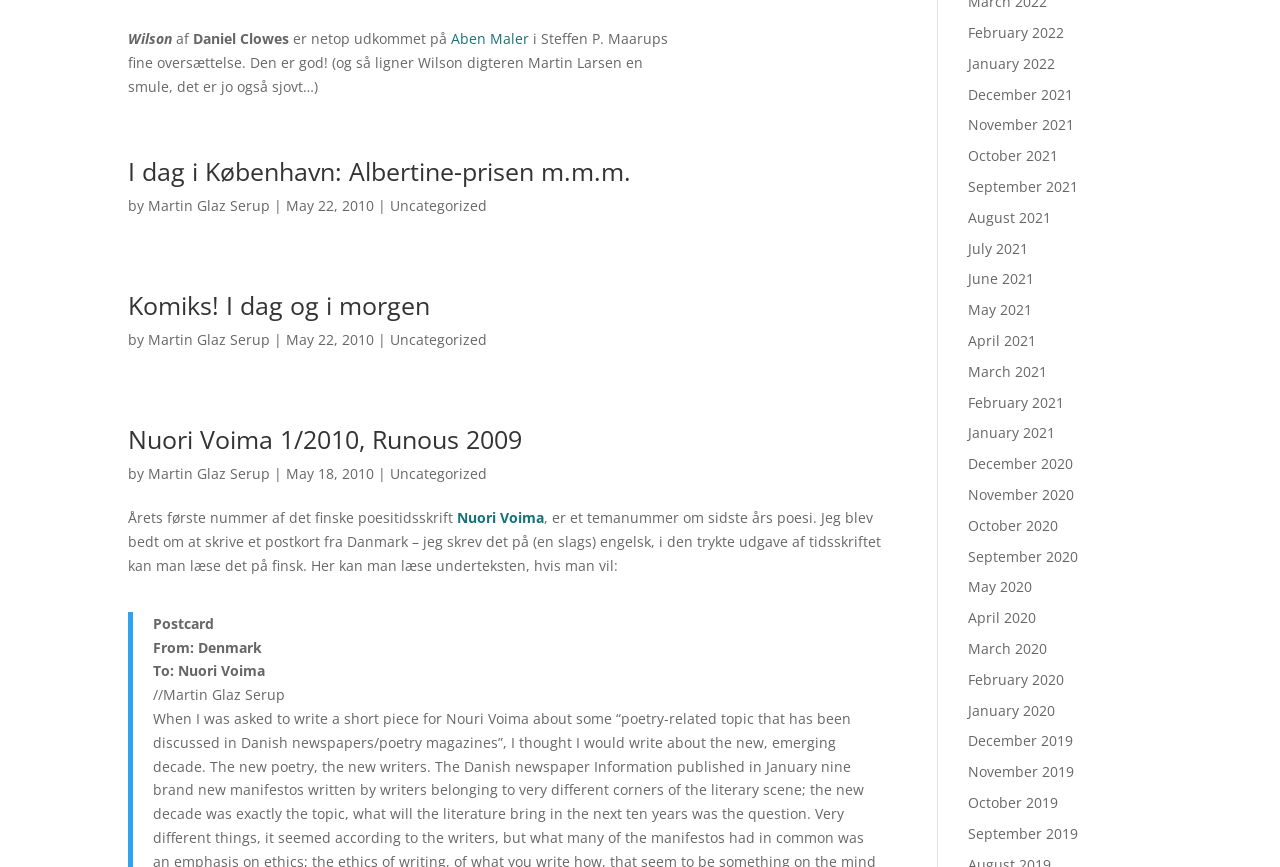Determine the bounding box coordinates of the clickable element to achieve the following action: 'Read the article 'I dag i København: Albertine-prisen m.m.m.''. Provide the coordinates as four float values between 0 and 1, formatted as [left, top, right, bottom].

[0.1, 0.183, 0.689, 0.224]